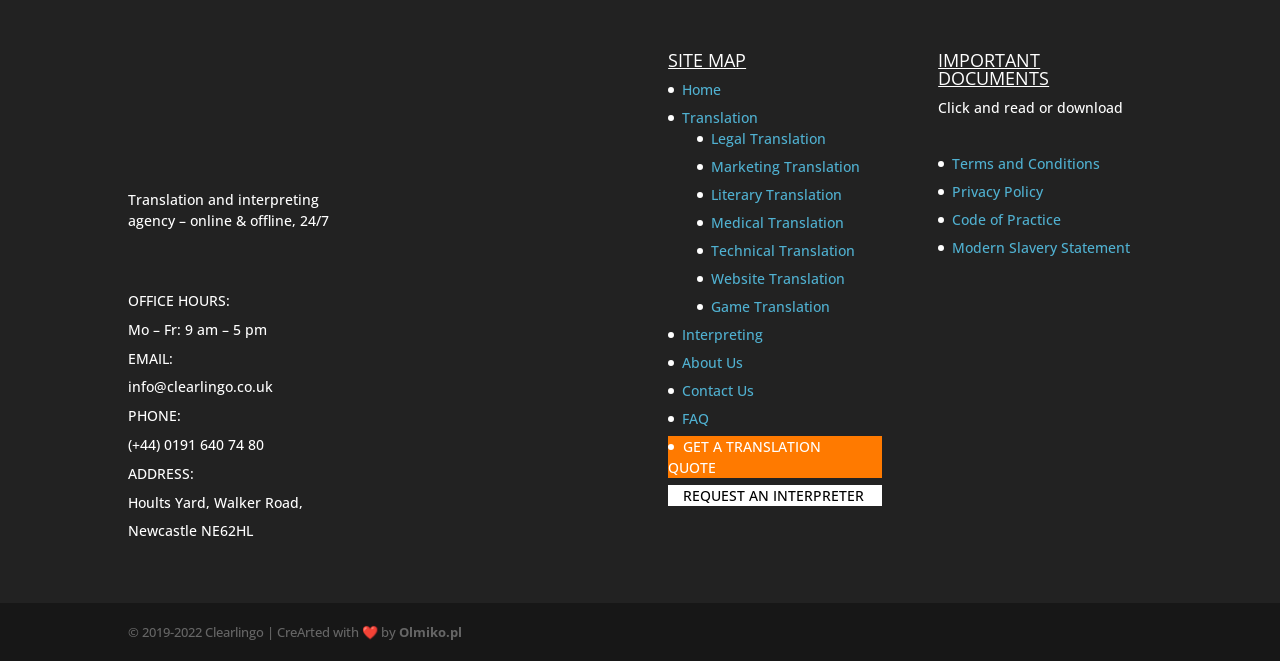From the webpage screenshot, predict the bounding box coordinates (top-left x, top-left y, bottom-right x, bottom-right y) for the UI element described here: Marketing Translation

[0.556, 0.238, 0.672, 0.267]